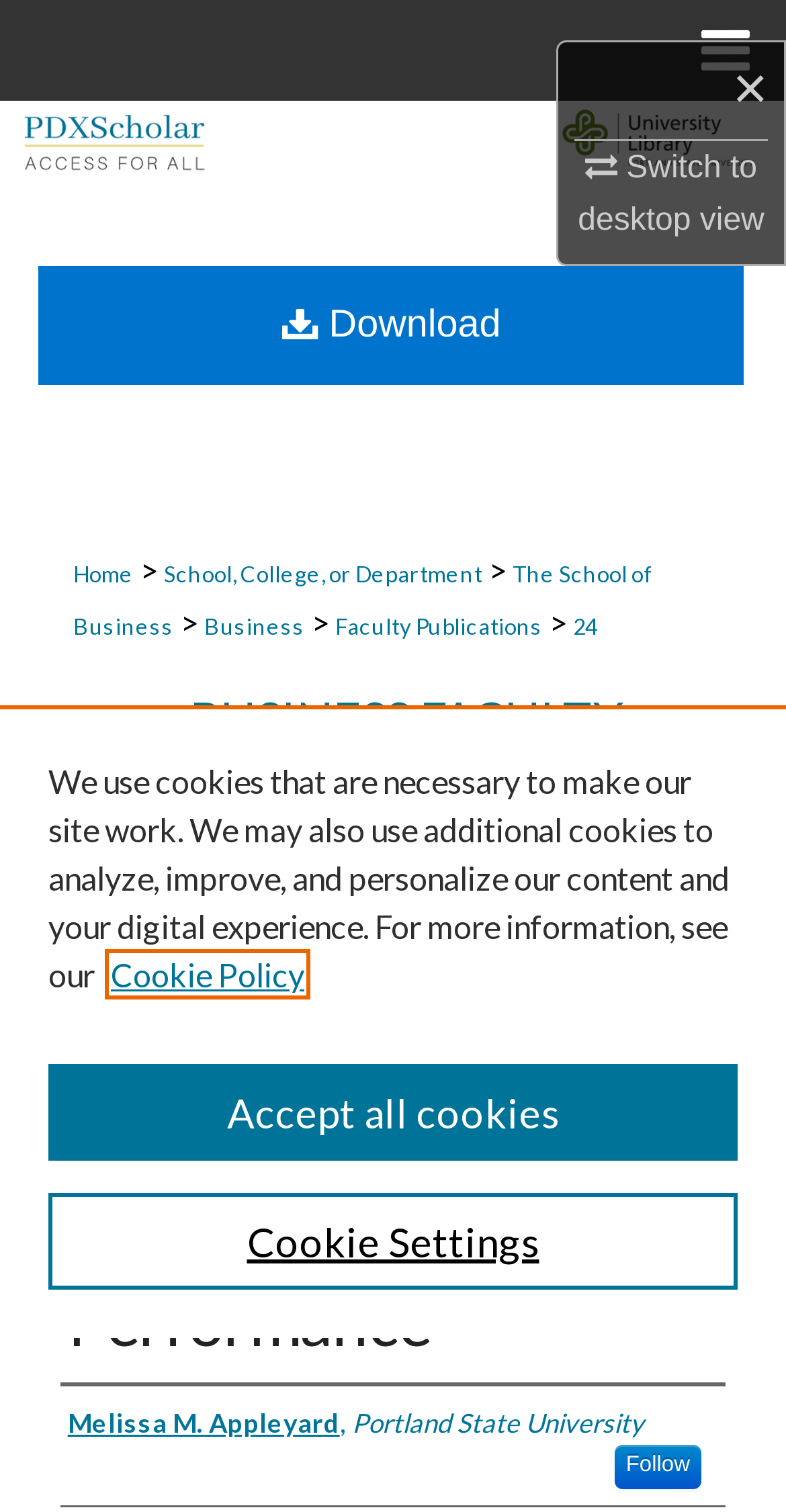Determine the coordinates of the bounding box for the clickable area needed to execute this instruction: "read about the future of healthcare analytics".

None